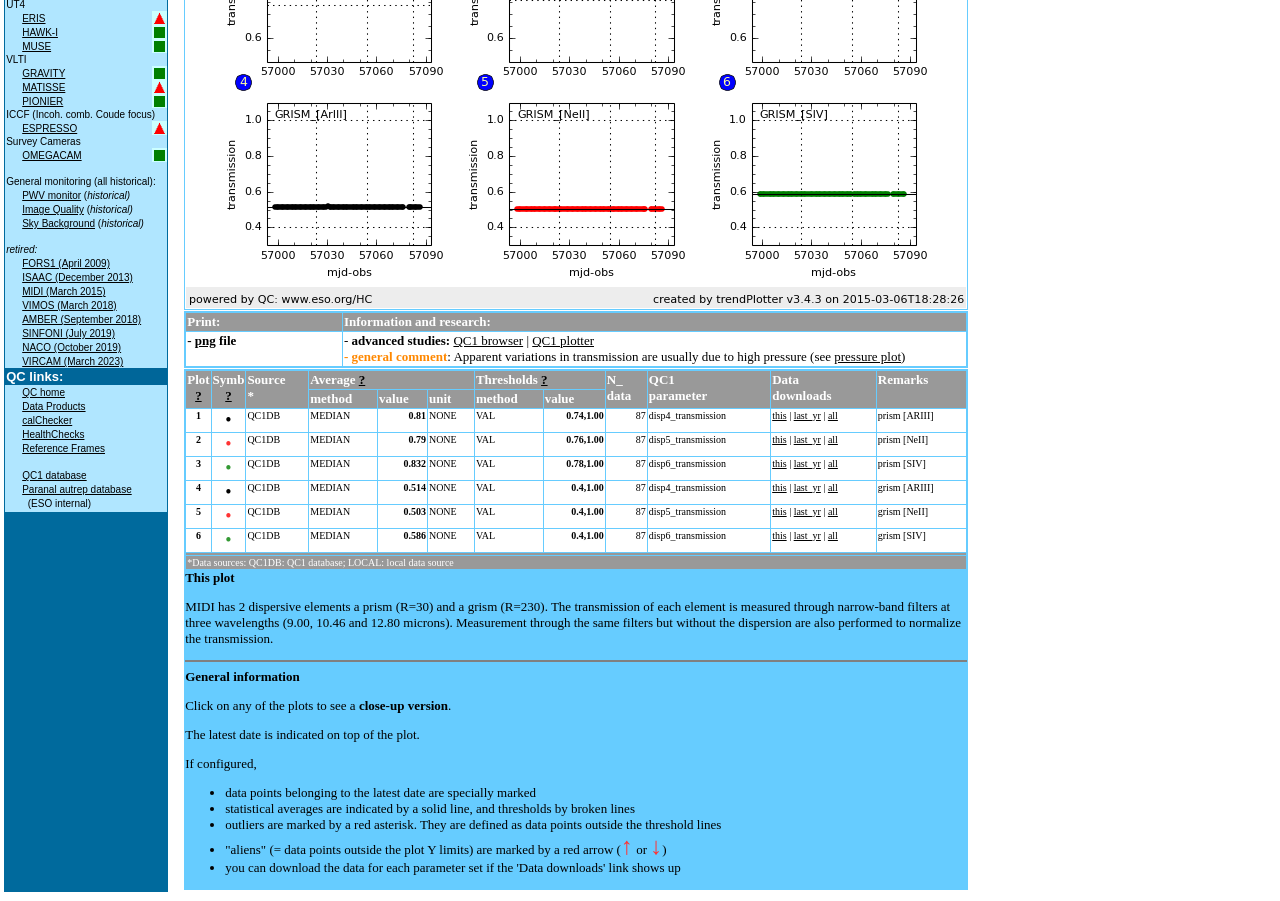Based on the description "MIDI (March 2015)", find the bounding box of the specified UI element.

[0.017, 0.318, 0.082, 0.33]